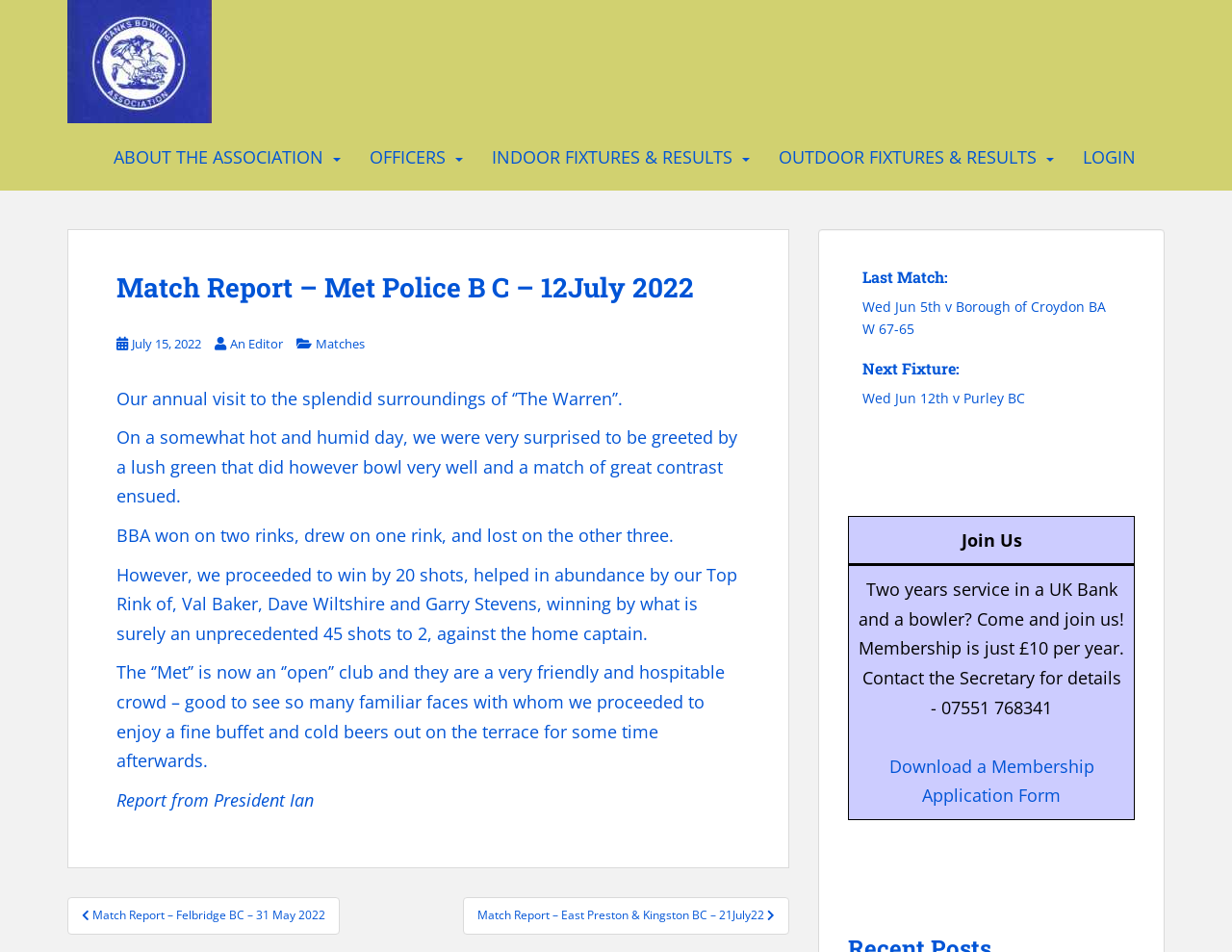Show the bounding box coordinates for the HTML element described as: "Download a Membership Application Form".

[0.721, 0.792, 0.888, 0.848]